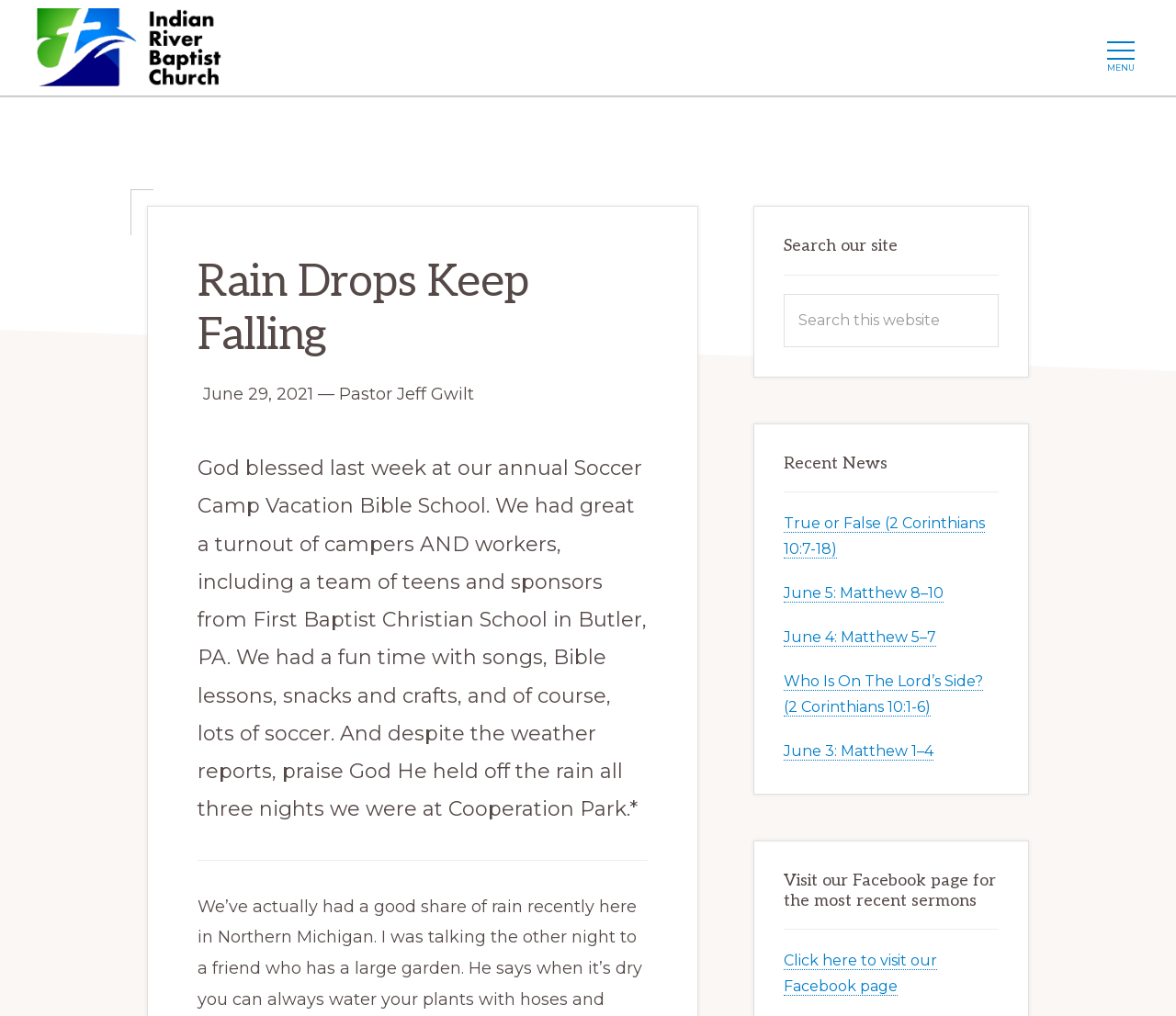Please specify the bounding box coordinates of the area that should be clicked to accomplish the following instruction: "Click the link 'June 29, 2021'". The coordinates should consist of four float numbers between 0 and 1, i.e., [left, top, right, bottom].

[0.173, 0.378, 0.266, 0.398]